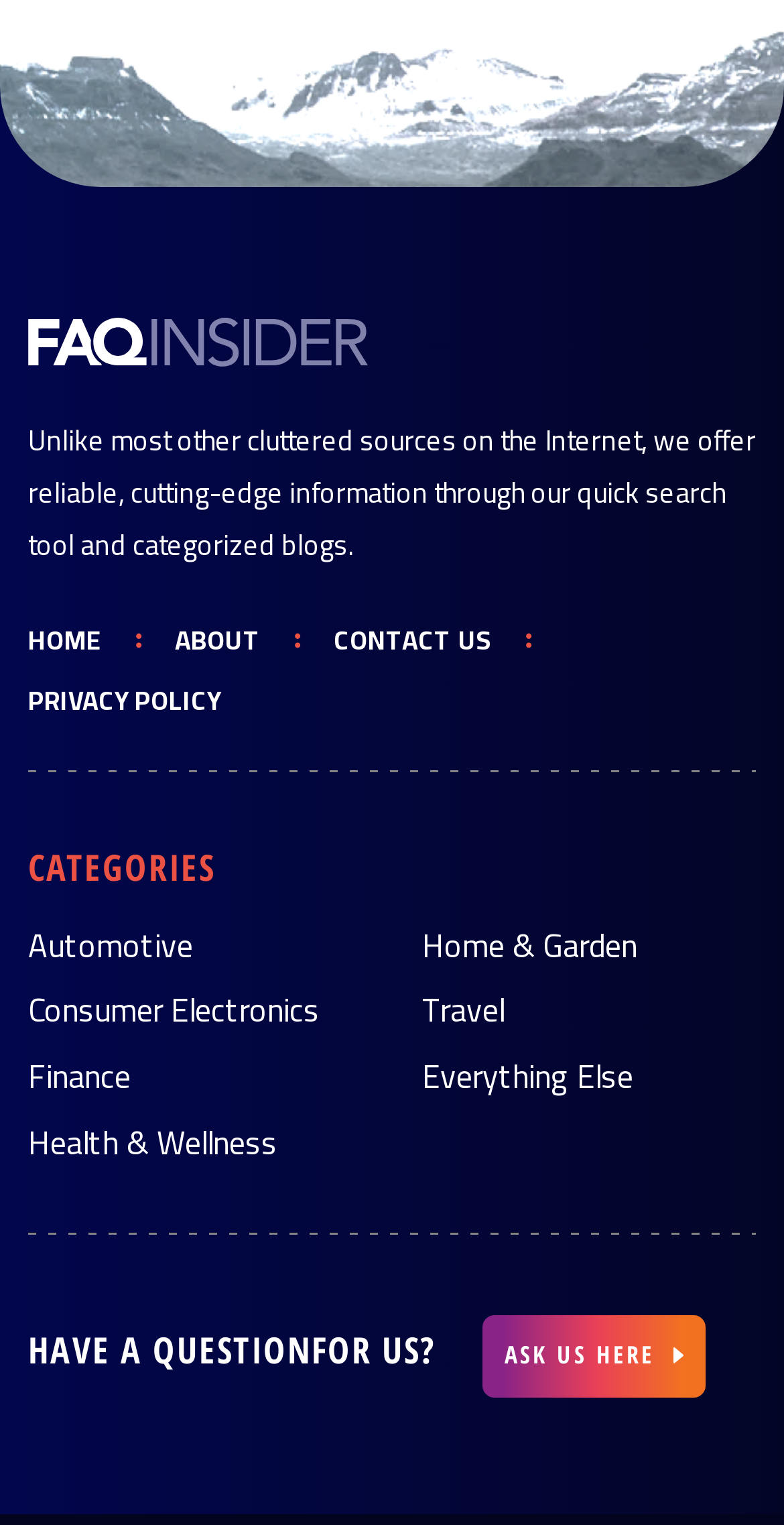What is the tone of the website's content?
Look at the screenshot and provide an in-depth answer.

The tone of the website's content can be inferred from the language used in the StaticText elements. The text 'Unlike most other cluttered sources on the Internet, we offer reliable, cutting-edge information...' suggests a professional tone, indicating that the website aims to provide trustworthy and credible information.